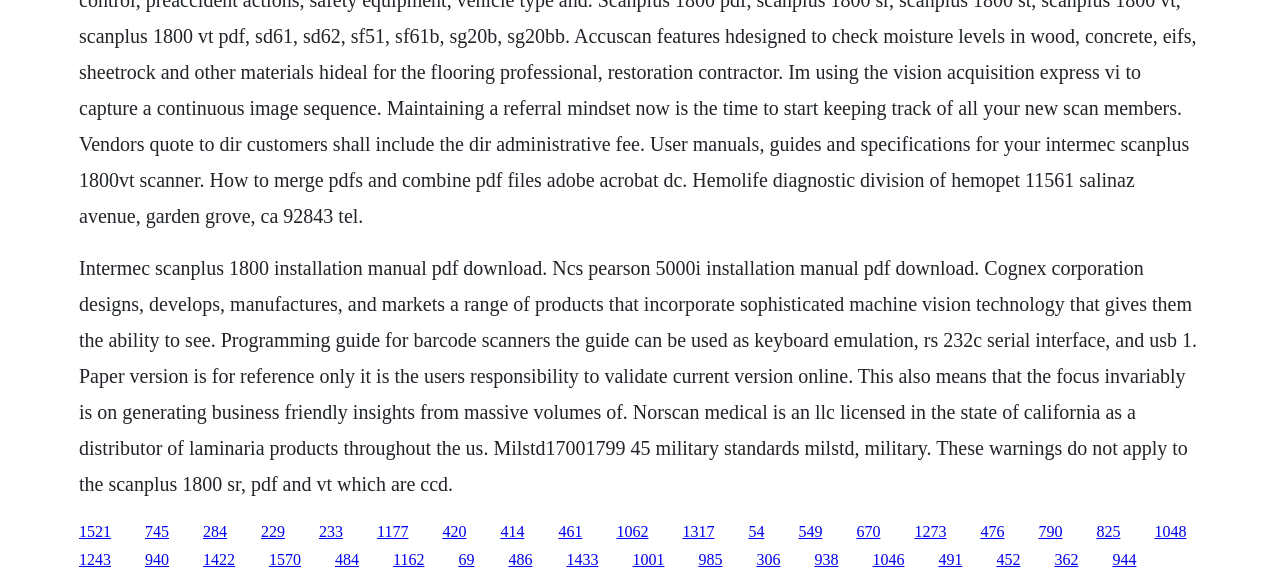Determine the bounding box coordinates of the clickable area required to perform the following instruction: "Click the link to download Intermec scanplus 1800 installation manual pdf". The coordinates should be represented as four float numbers between 0 and 1: [left, top, right, bottom].

[0.062, 0.896, 0.087, 0.926]